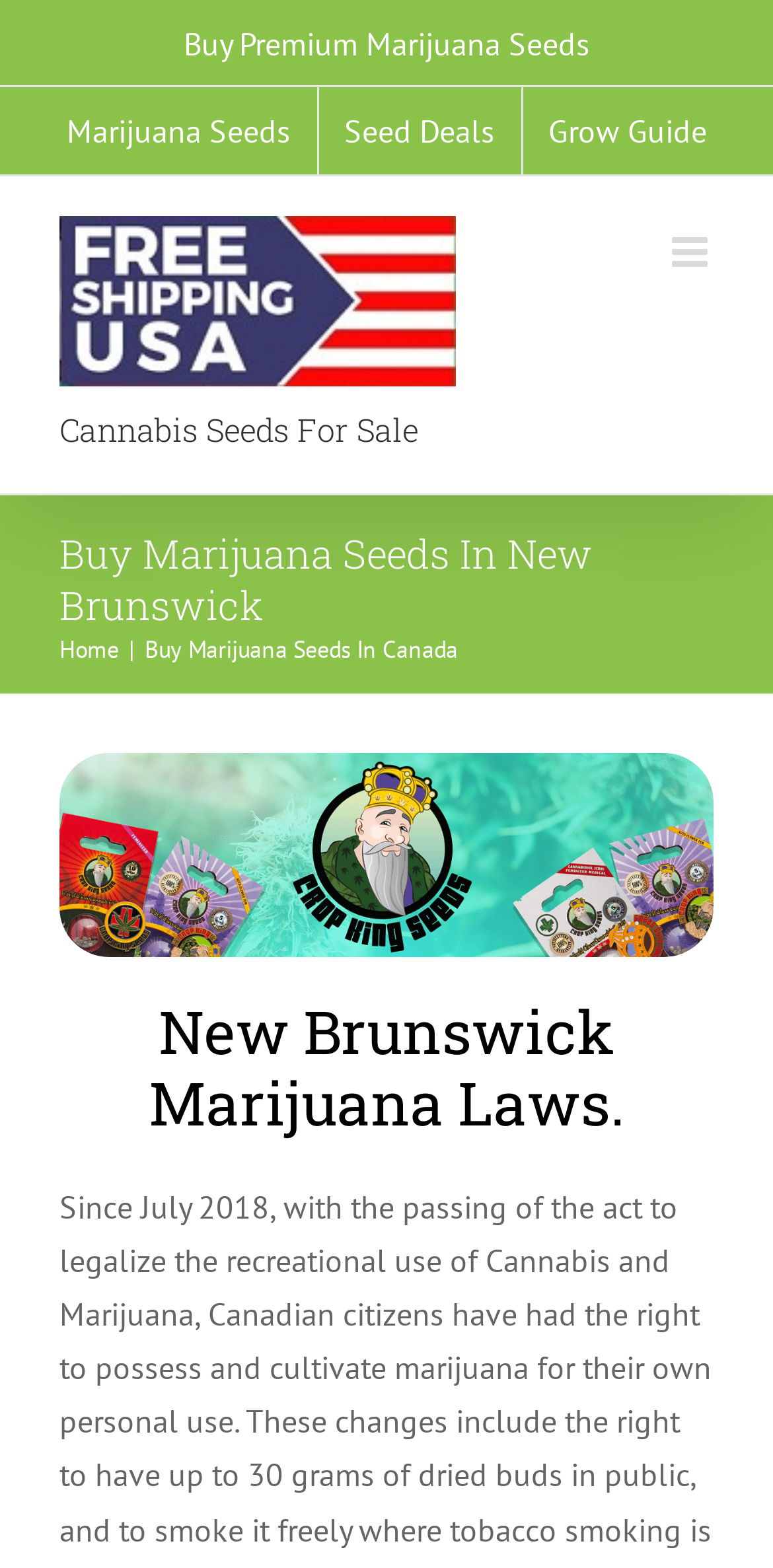Provide a thorough summary of the webpage.

The webpage is about buying marijuana seeds in New Brunswick, with a focus on indoor and outdoor growing methods. At the top of the page, there is a navigation menu with three links: "Marijuana Seeds", "Seed Deals", and "Grow Guide". Below the navigation menu, there is a logo of "Marijuana Seeds USA" with an image and a link. 

To the right of the logo, there is a heading that reads "Cannabis Seeds For Sale". Below this heading, there is a toggle button to expand or collapse the mobile menu. 

The main content of the page is divided into a region titled "Page Title Bar", which spans the entire width of the page. Within this region, there is a heading that reads "Buy Marijuana Seeds In New Brunswick", followed by two links: "Home" and "Buy Marijuana Seeds In Canada". 

Below these links, there is an image of "Crop King Marijuana Seeds" that takes up most of the width of the page. Finally, there is a heading that reads "New Brunswick Marijuana Laws" at the bottom of the page.